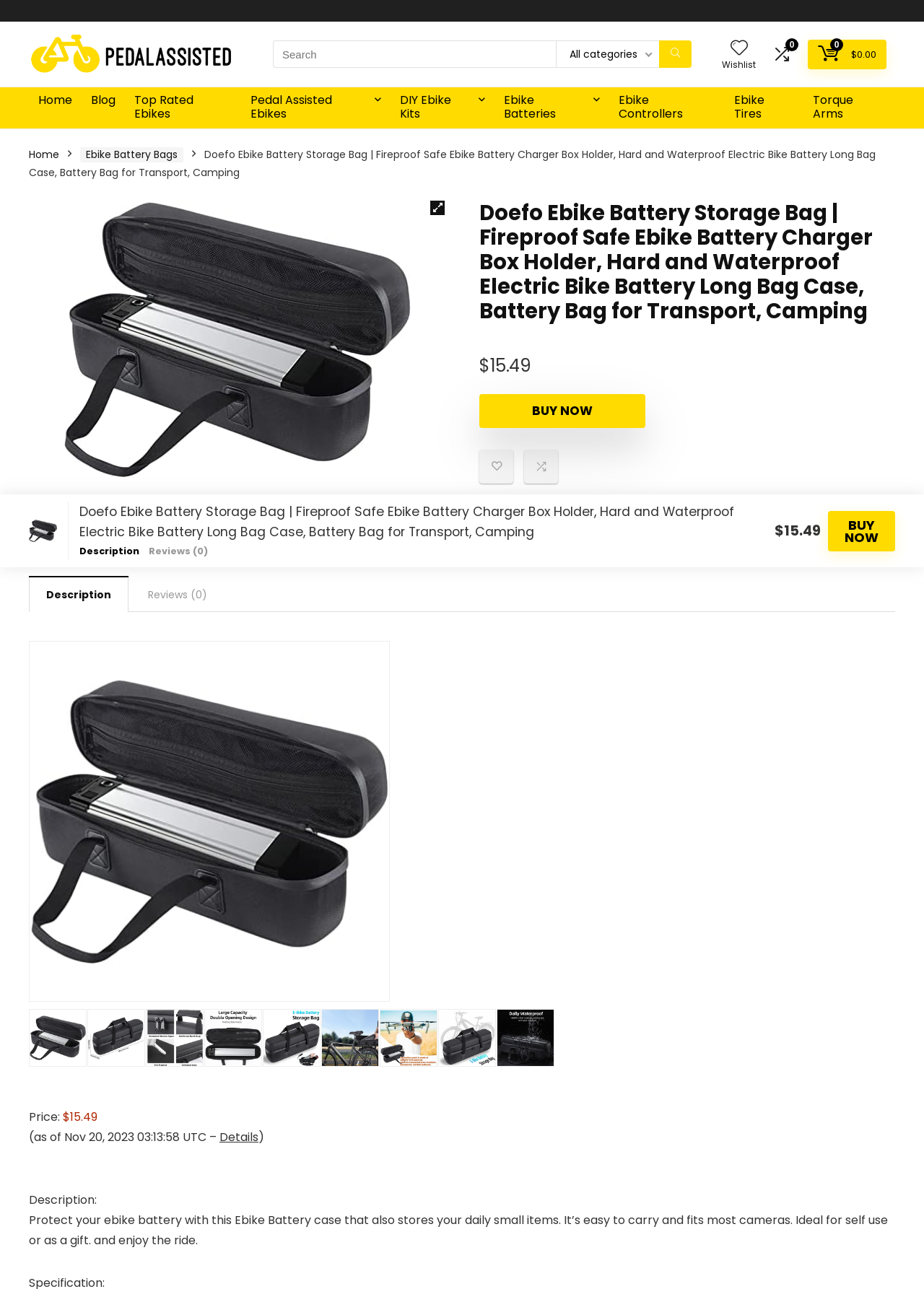From the details in the image, provide a thorough response to the question: How many reviews are there for this product?

The number of reviews for this product can be found in the tab list, where the 'Reviews' tab is labeled as 'Reviews (0)', indicating that there are no reviews.